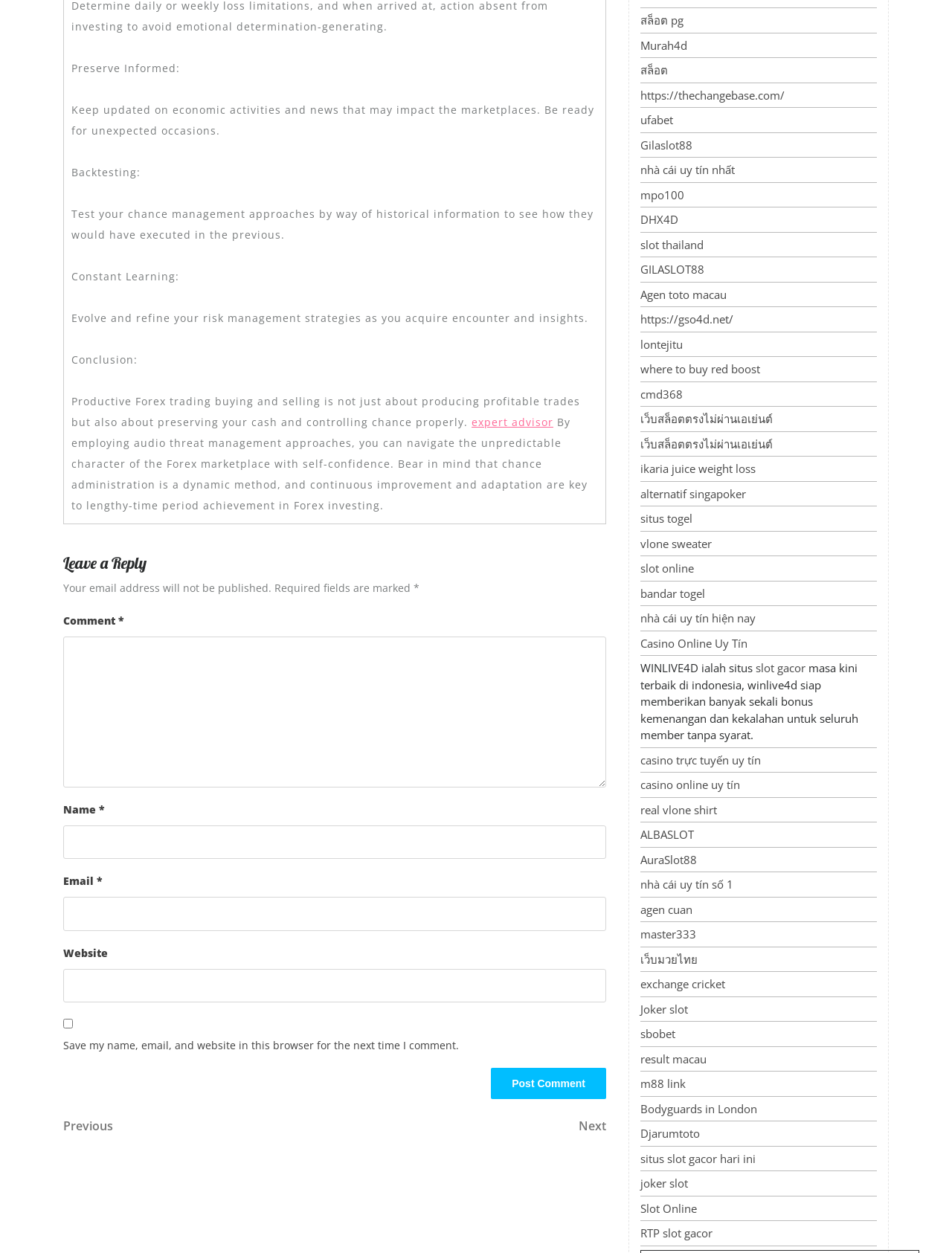Determine the bounding box coordinates of the target area to click to execute the following instruction: "Click on the 'Previous Post' link."

[0.066, 0.891, 0.352, 0.905]